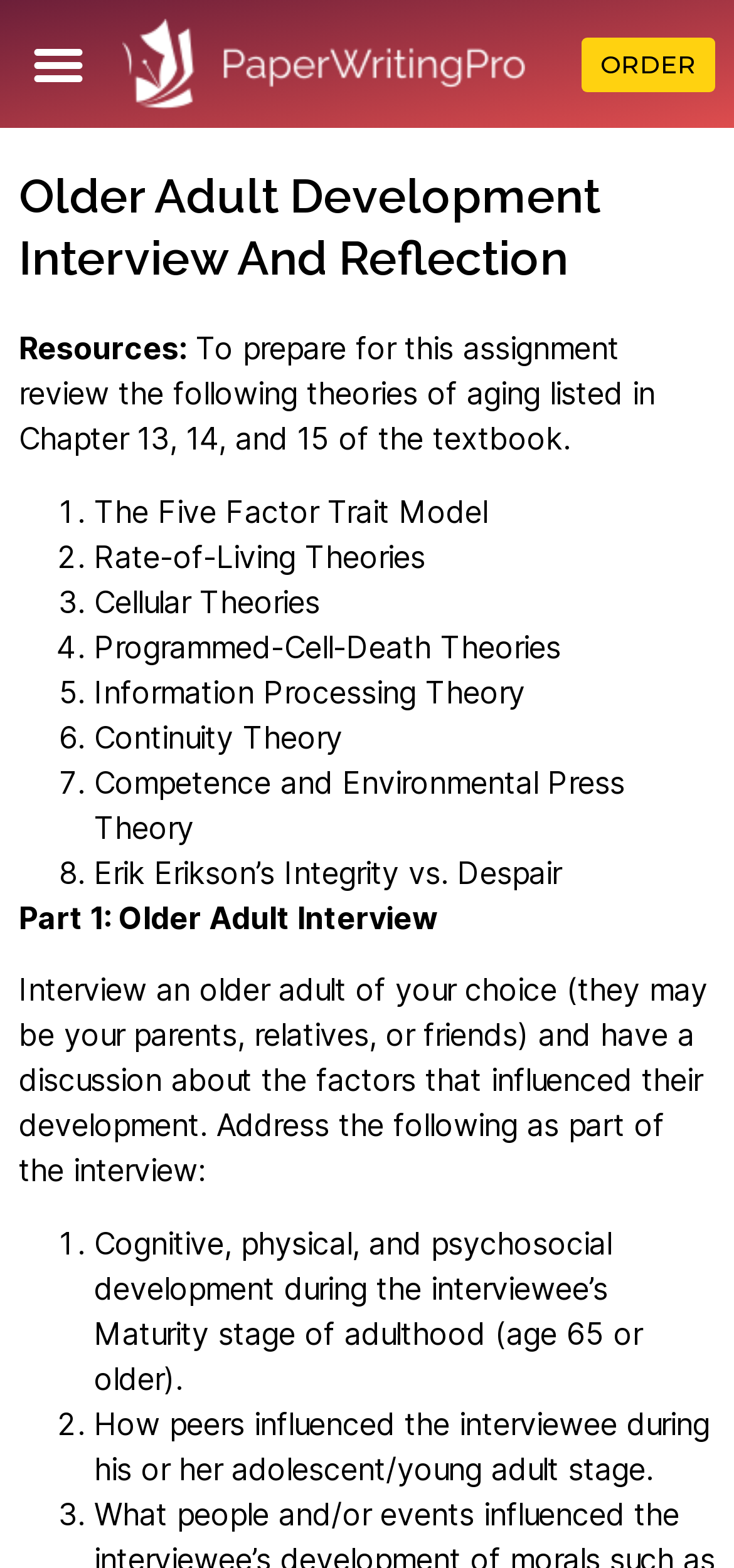What is the first theory of aging listed?
Based on the image, provide your answer in one word or phrase.

The Five Factor Trait Model